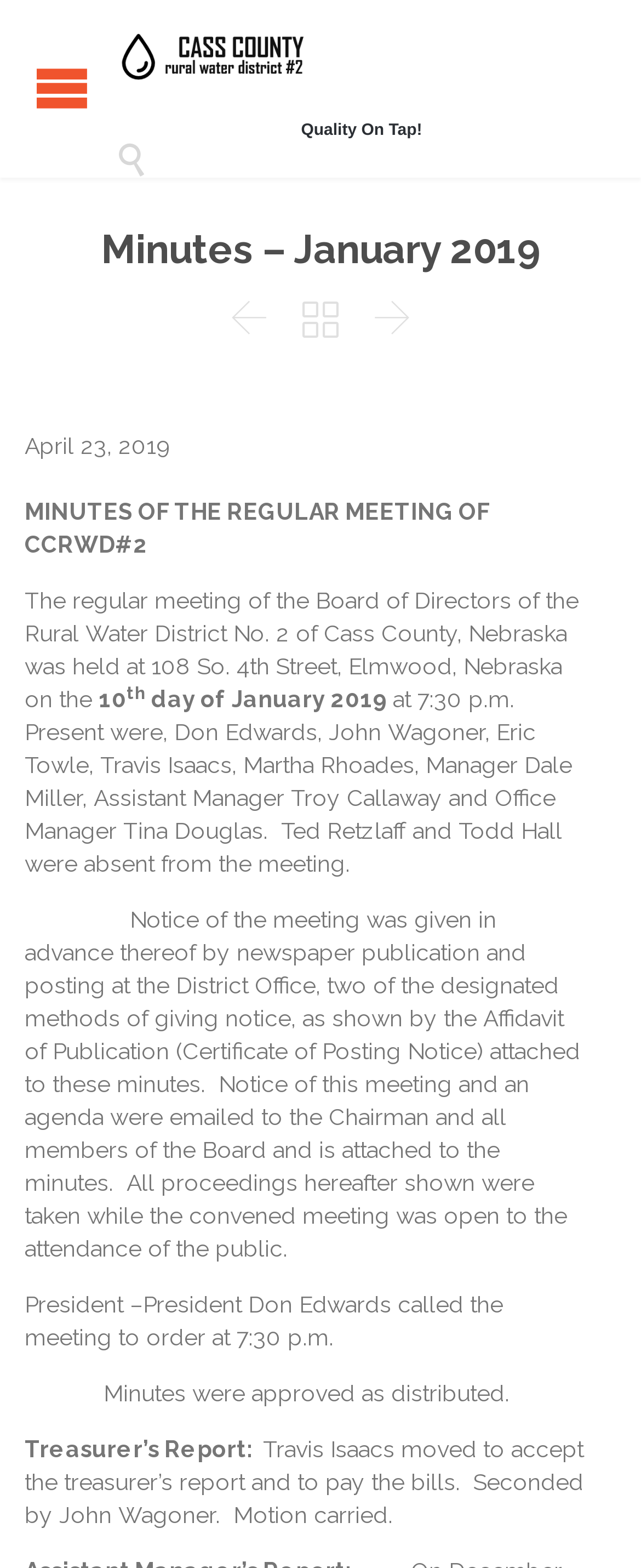Based on the provided description, "Open/Close Menu", find the bounding box of the corresponding UI element in the screenshot.

[0.0, 0.038, 0.192, 0.075]